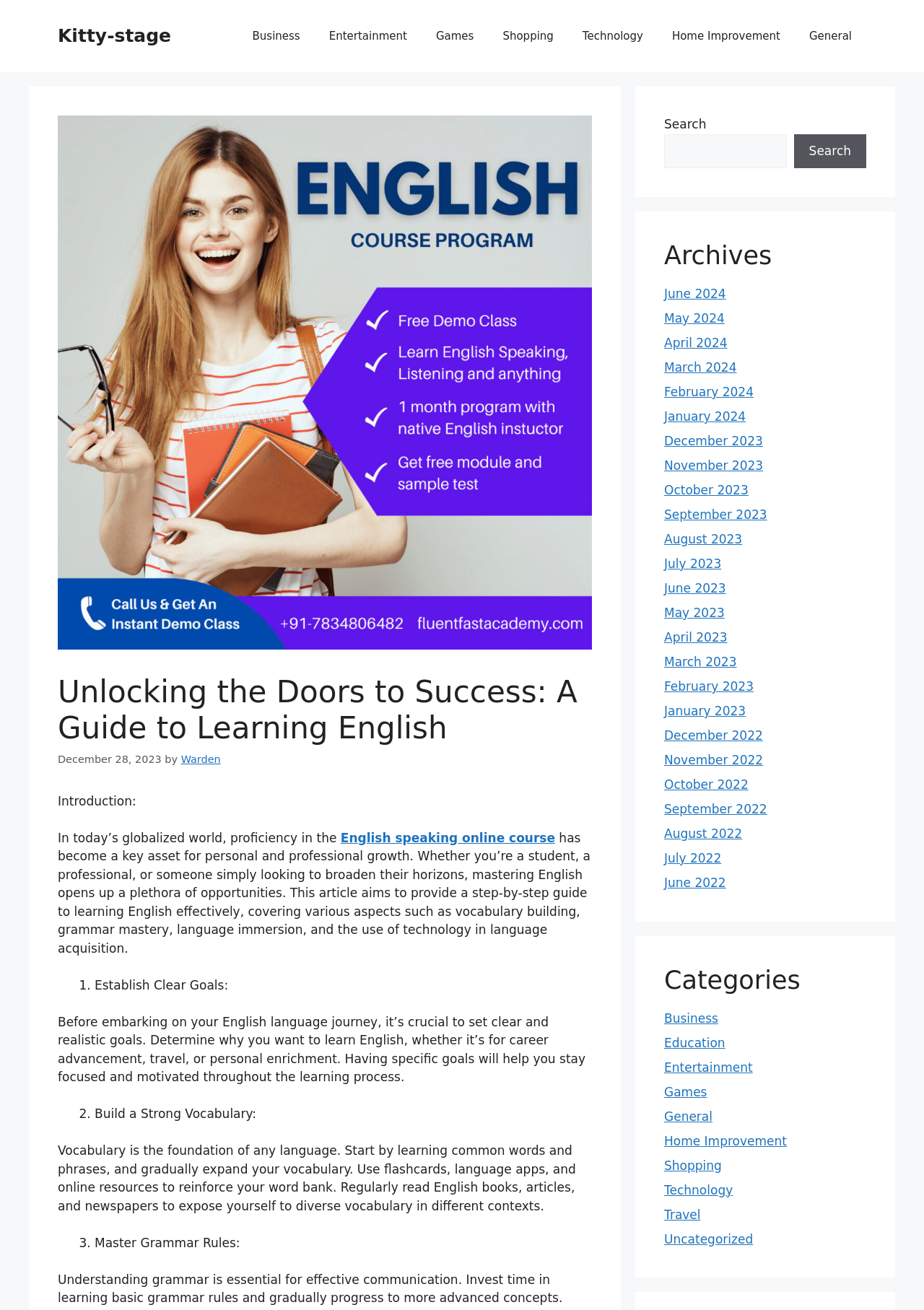Indicate the bounding box coordinates of the element that needs to be clicked to satisfy the following instruction: "Read the article about 'English speaking online course'". The coordinates should be four float numbers between 0 and 1, i.e., [left, top, right, bottom].

[0.369, 0.634, 0.601, 0.645]